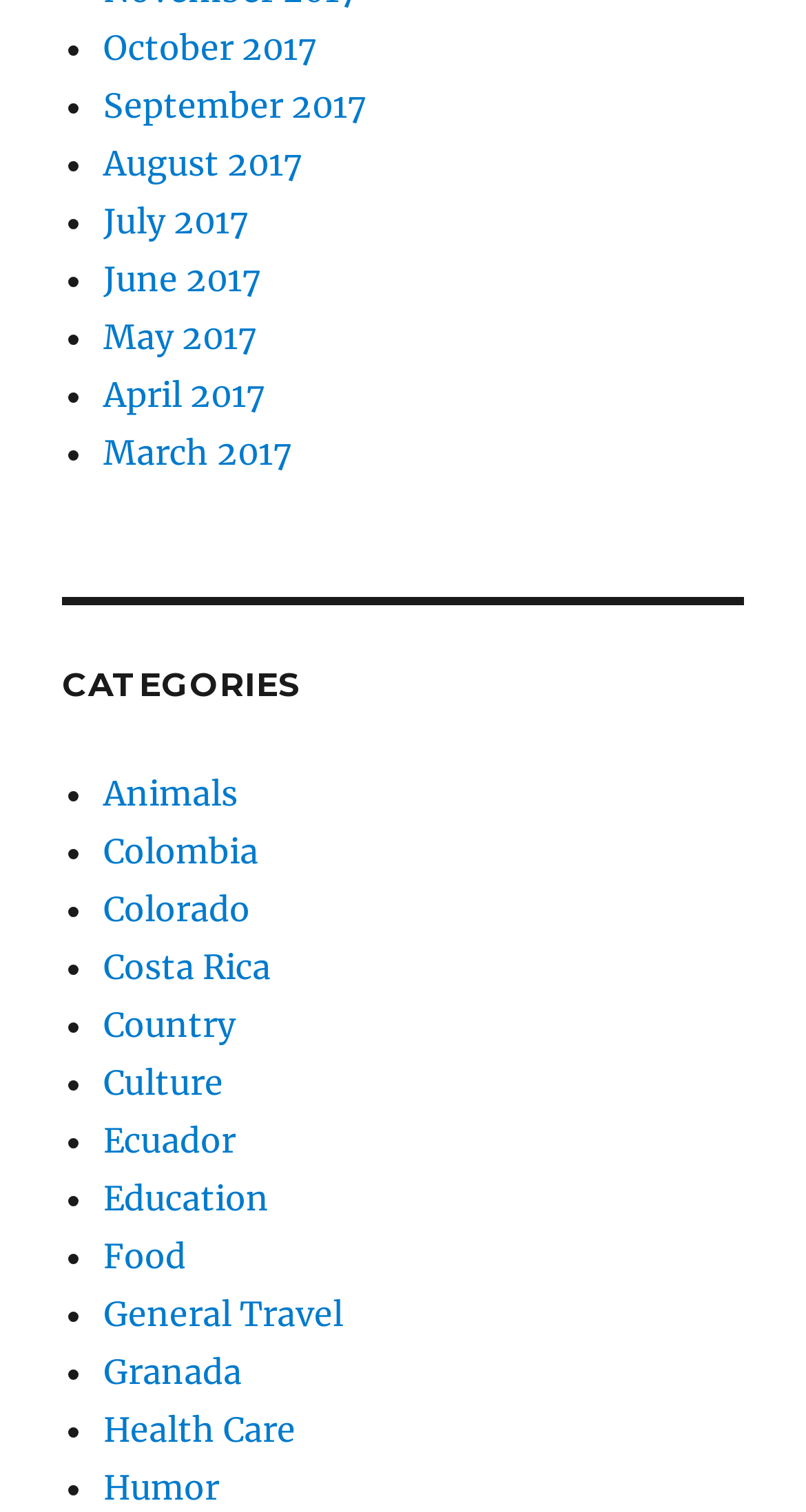Please answer the following question using a single word or phrase: 
What is the category listed after 'Costa Rica'?

Country